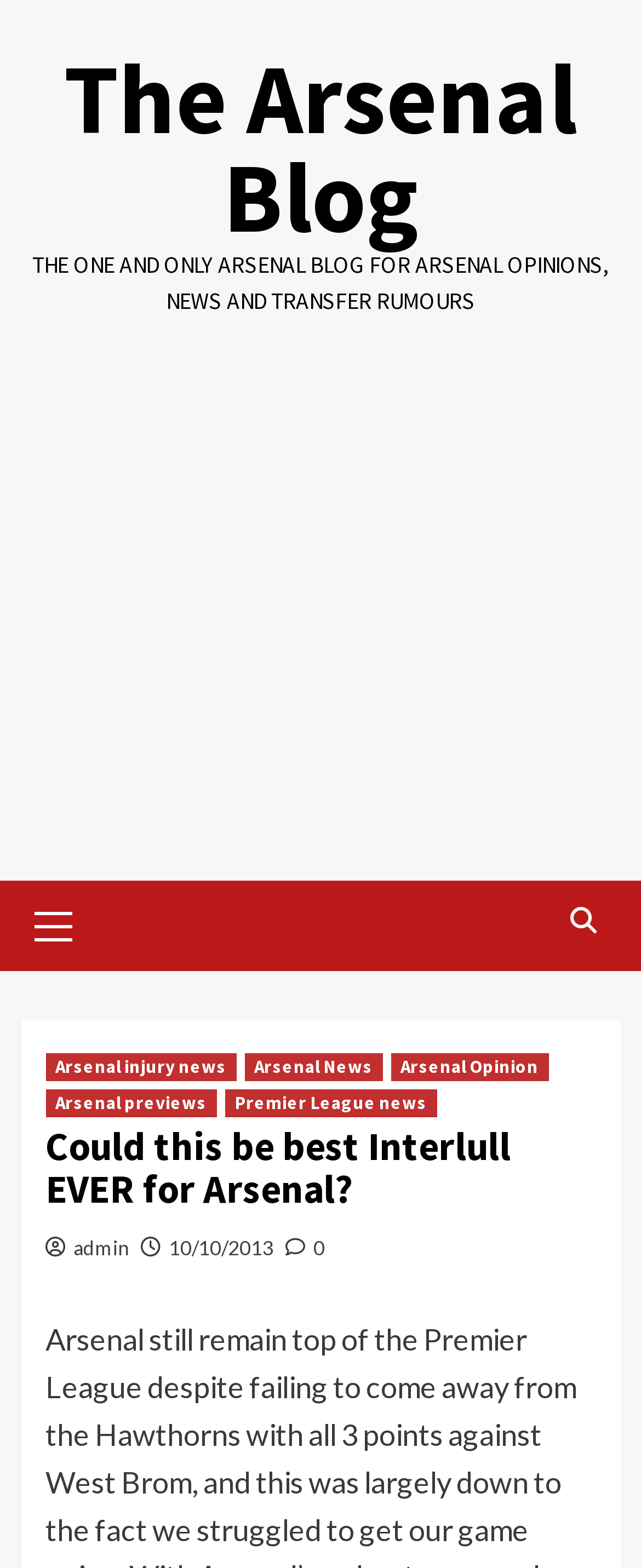Please identify the bounding box coordinates for the region that you need to click to follow this instruction: "Go to the 'admin' page".

[0.114, 0.788, 0.201, 0.803]